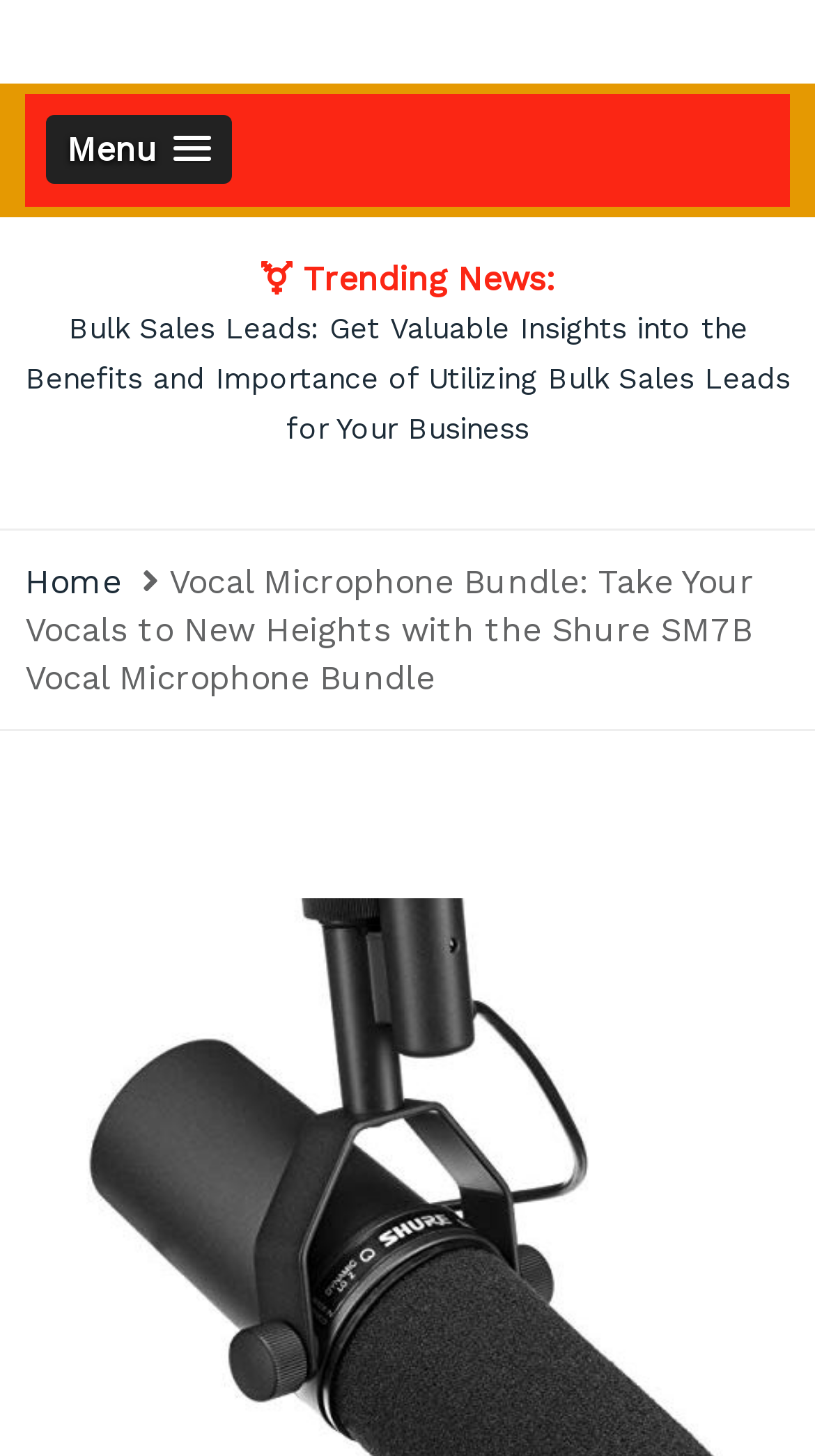What is the category of the trending news?
Please provide a single word or phrase in response based on the screenshot.

Business